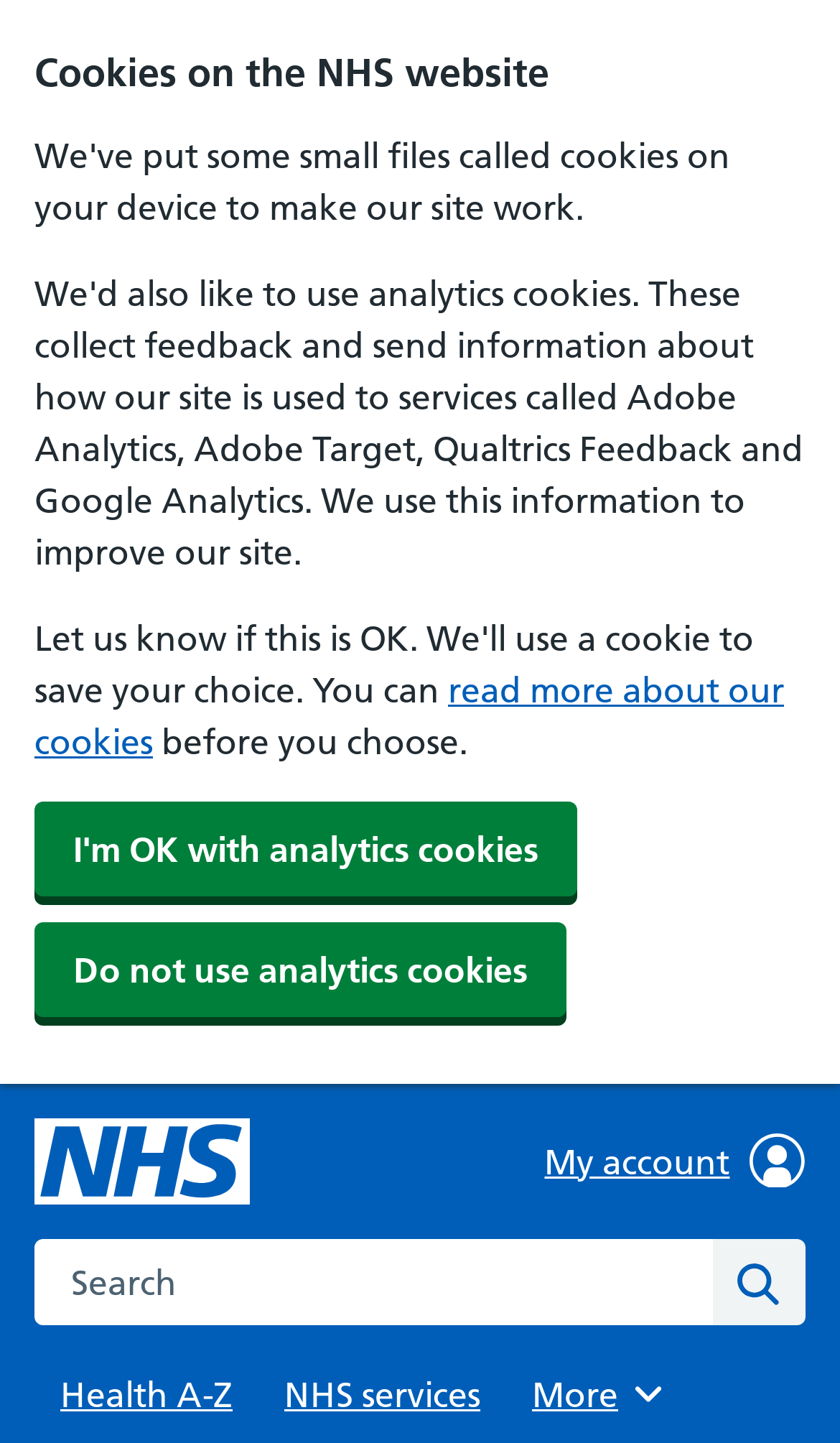Please reply with a single word or brief phrase to the question: 
What is the position of the search bar on the webpage?

At the top